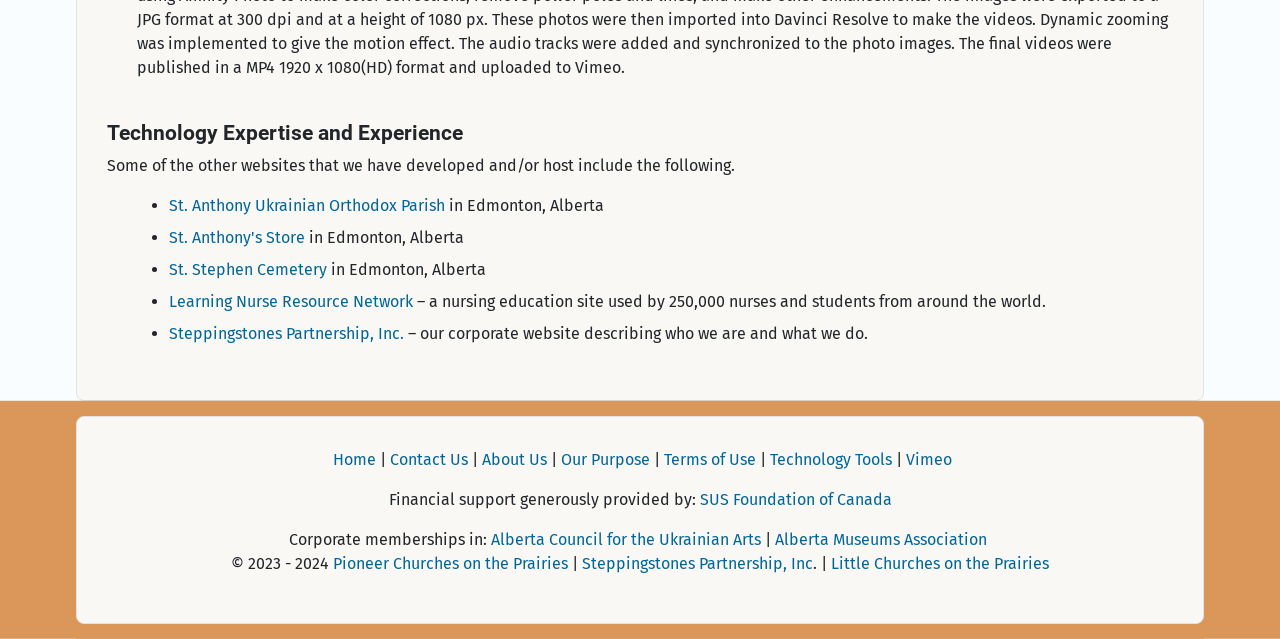Determine the bounding box coordinates of the clickable region to carry out the instruction: "Click on the link to St. Anthony Ukrainian Orthodox Parish".

[0.132, 0.306, 0.348, 0.336]